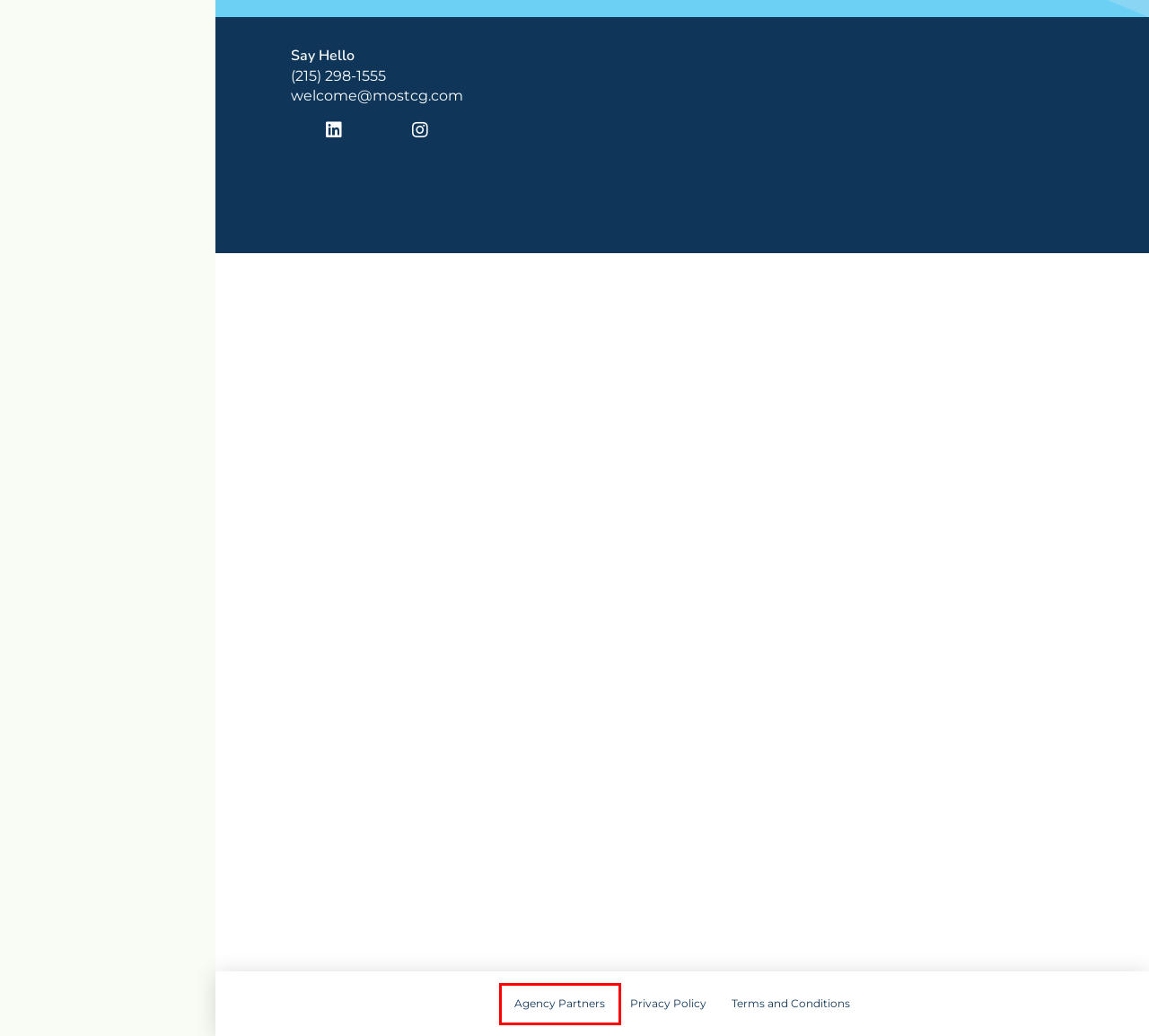A screenshot of a webpage is given with a red bounding box around a UI element. Choose the description that best matches the new webpage shown after clicking the element within the red bounding box. Here are the candidates:
A. Privacy Policy - MOST
B. MOST Agency Partners - MOST Consulting Group
C. Contact Us - Start a Campaign | MOST Consulting Group
D. Terms and Conditions - MOST
E. Cannabis Consulting Services - MOST Consulting Group
F. Cannabis Paid Media & Advertising Solutions - MOST Consulting Group
G. The MOST Cannabis Industry Blog - Knowledge and Insights
H. Cannabis Design Services - MOST Consulting Group

B